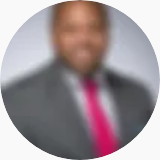What was Jason's previous role?
Please give a detailed and elaborate answer to the question based on the image.

According to the caption, Jason C. Grove previously served as a Policy Advisor to Newark's Mayor, where he championed legislative initiatives, including a groundbreaking ordinance.